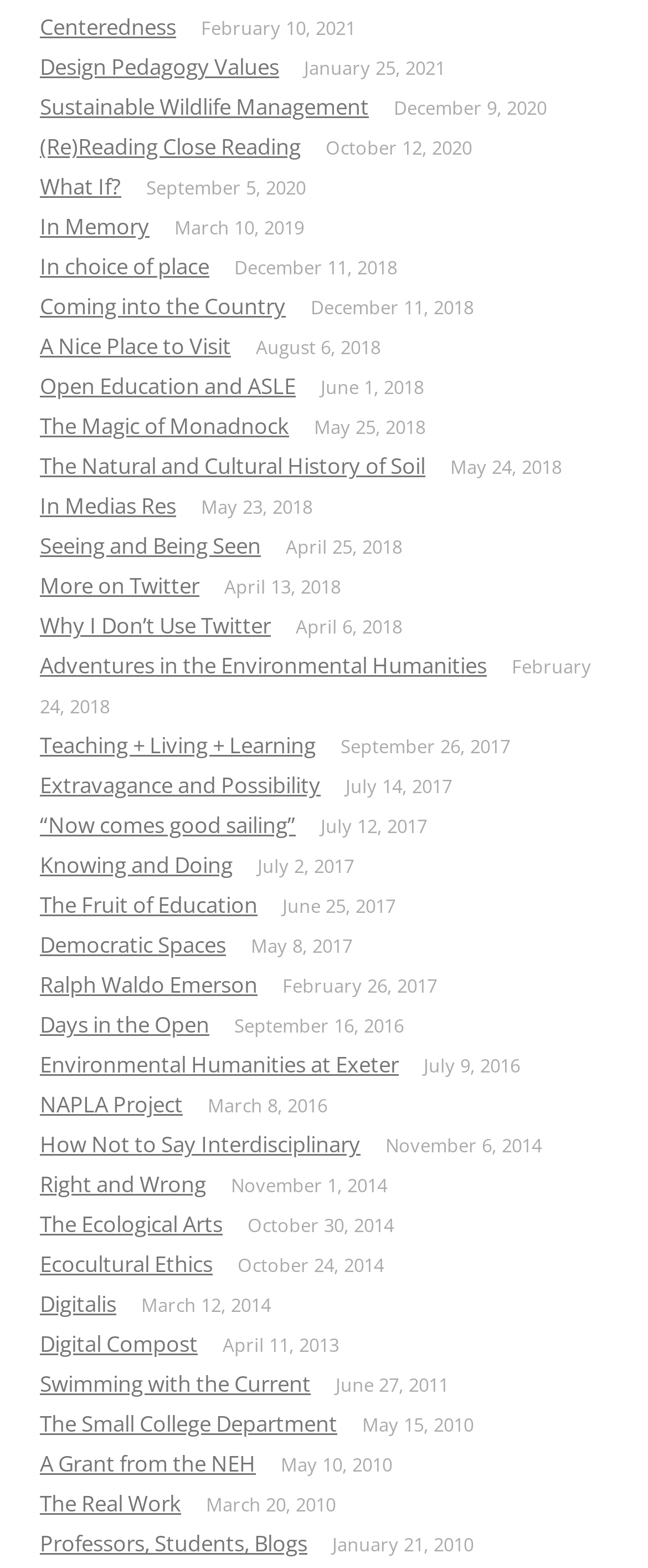Provide a one-word or brief phrase answer to the question:
What is the title of the post on September 5, 2020?

What If?